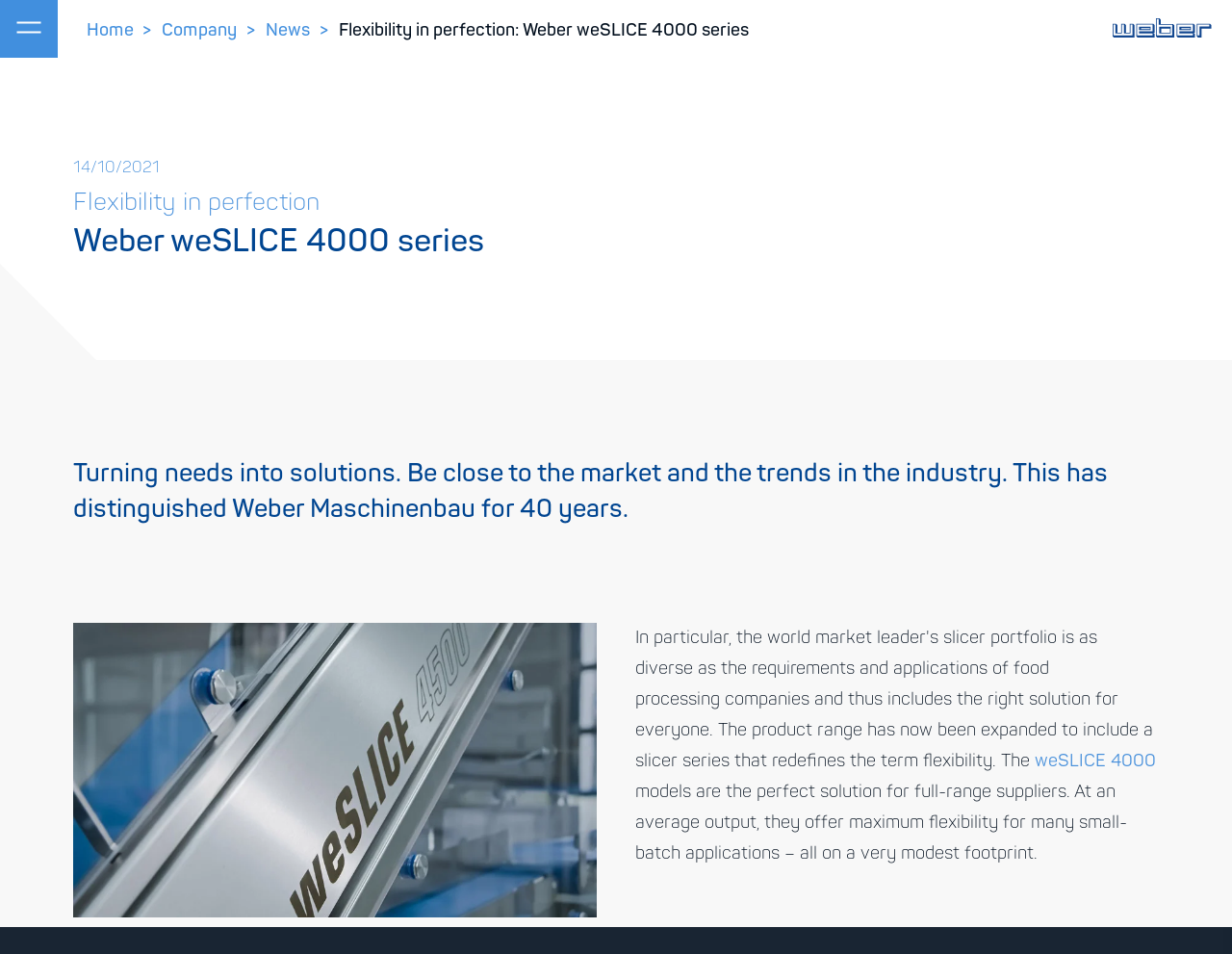Determine the bounding box coordinates of the region I should click to achieve the following instruction: "Read more about Weber weSLICE 4000 series". Ensure the bounding box coordinates are four float numbers between 0 and 1, i.e., [left, top, right, bottom].

[0.84, 0.786, 0.938, 0.809]